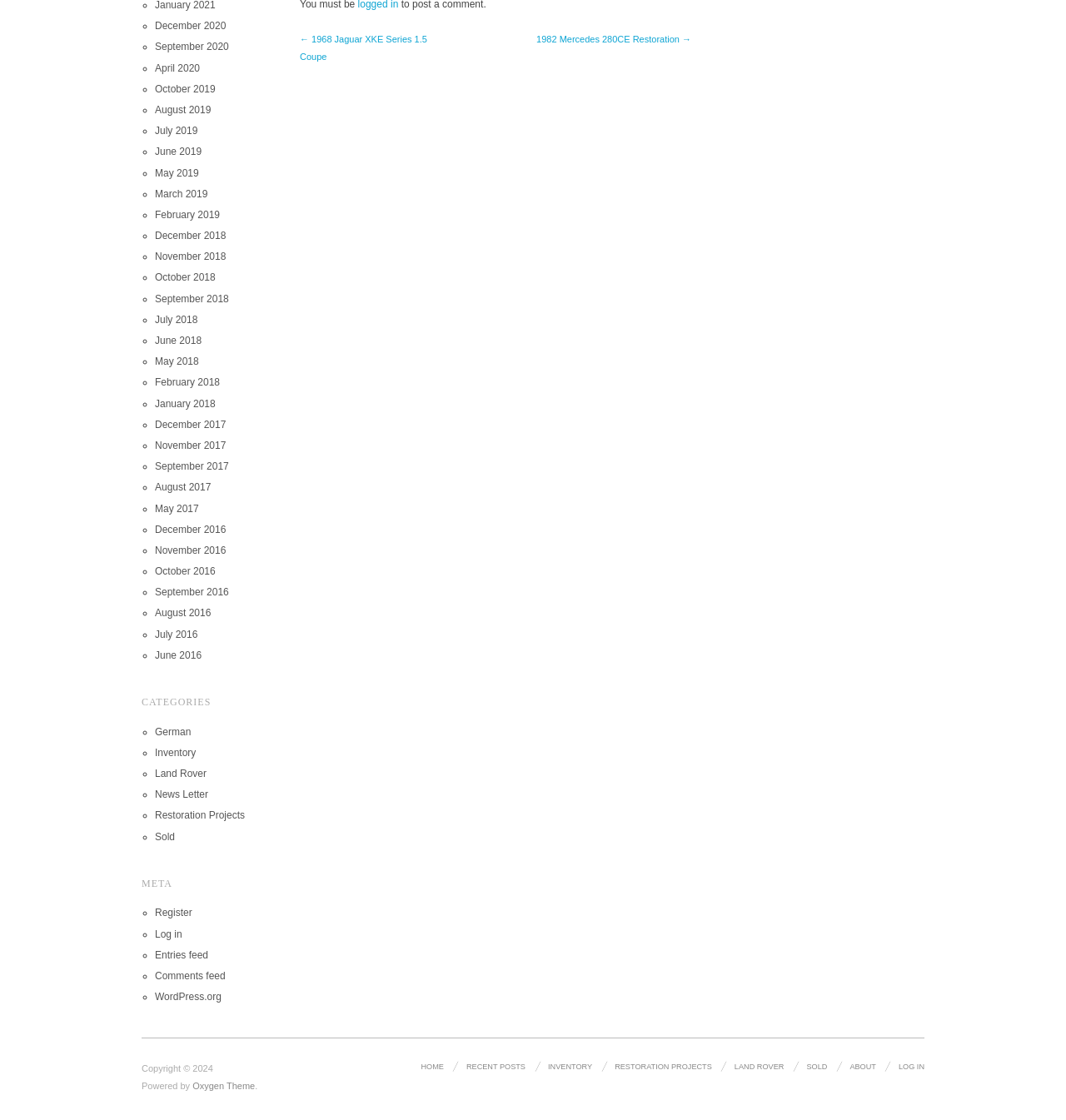Using the description "July 2018", predict the bounding box of the relevant HTML element.

[0.145, 0.28, 0.185, 0.291]